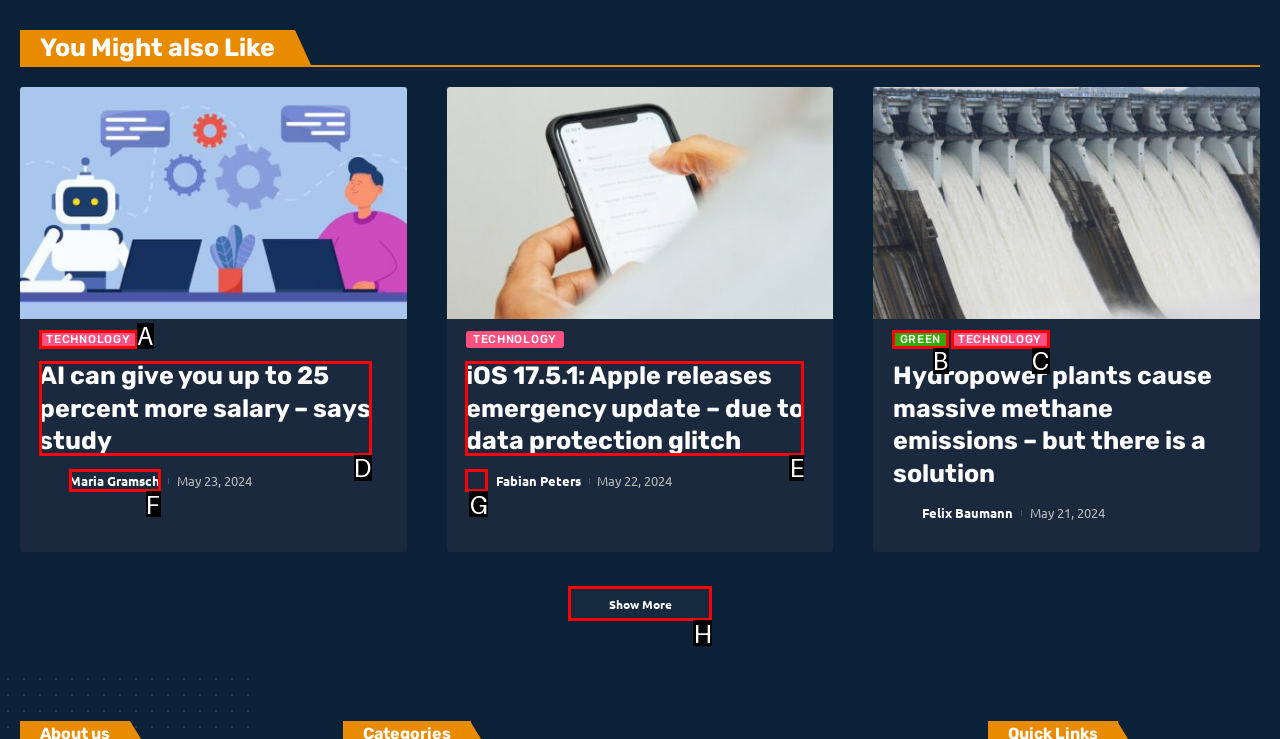For the task: Show more articles, tell me the letter of the option you should click. Answer with the letter alone.

H